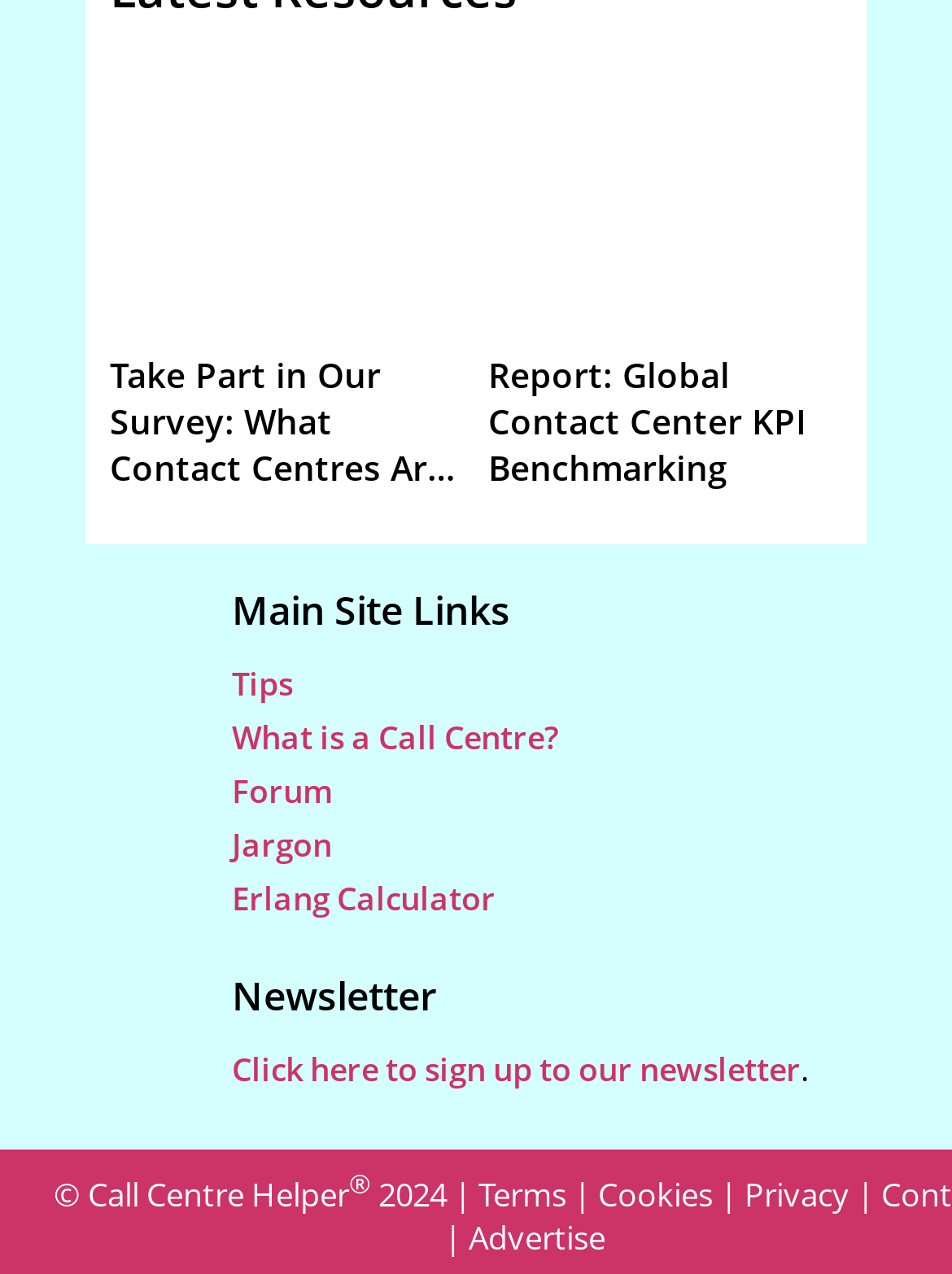Please mark the bounding box coordinates of the area that should be clicked to carry out the instruction: "Click on the link to sign up for the newsletter".

[0.244, 0.821, 0.841, 0.856]